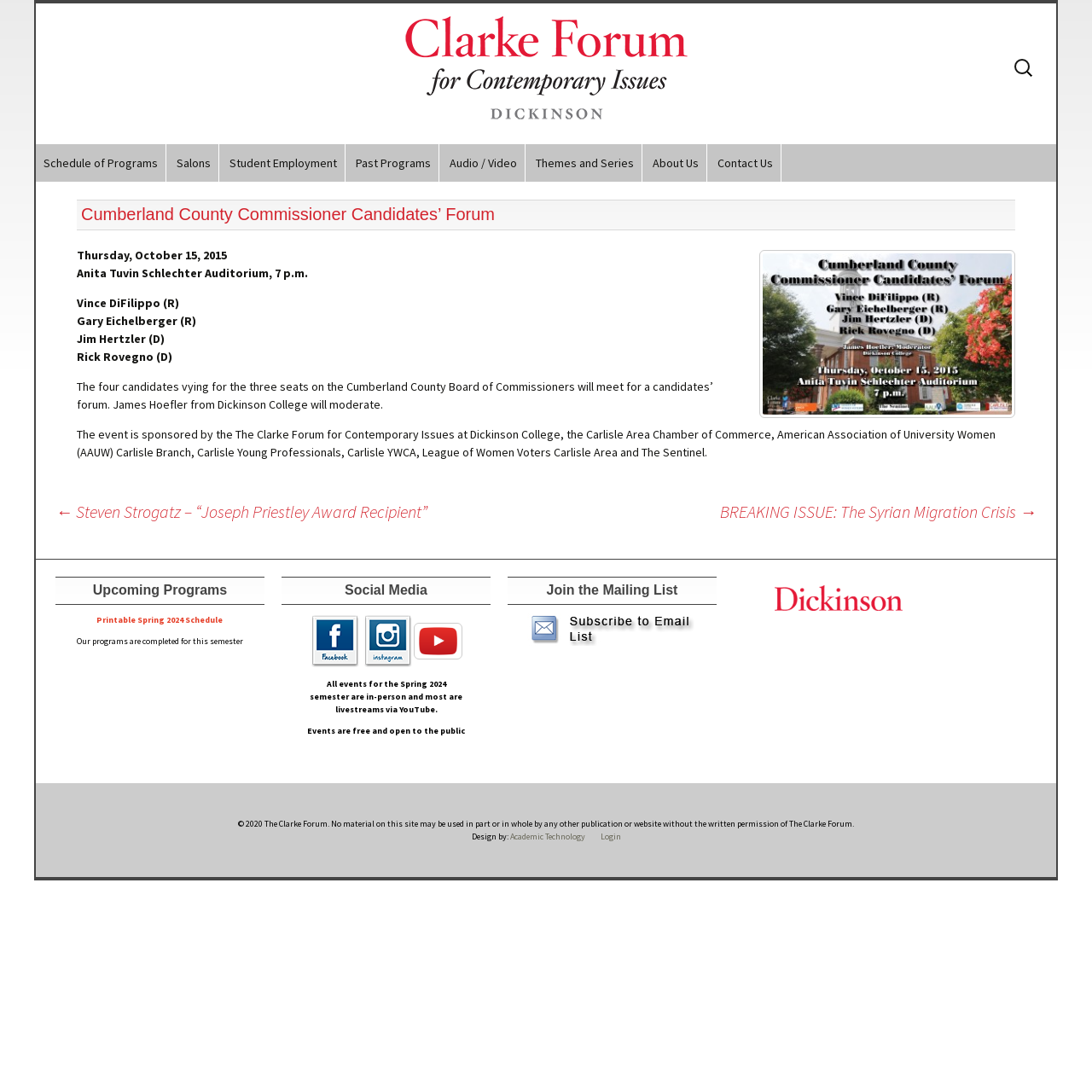Using a single word or phrase, answer the following question: 
What is the date of the forum?

Thursday, October 15, 2015